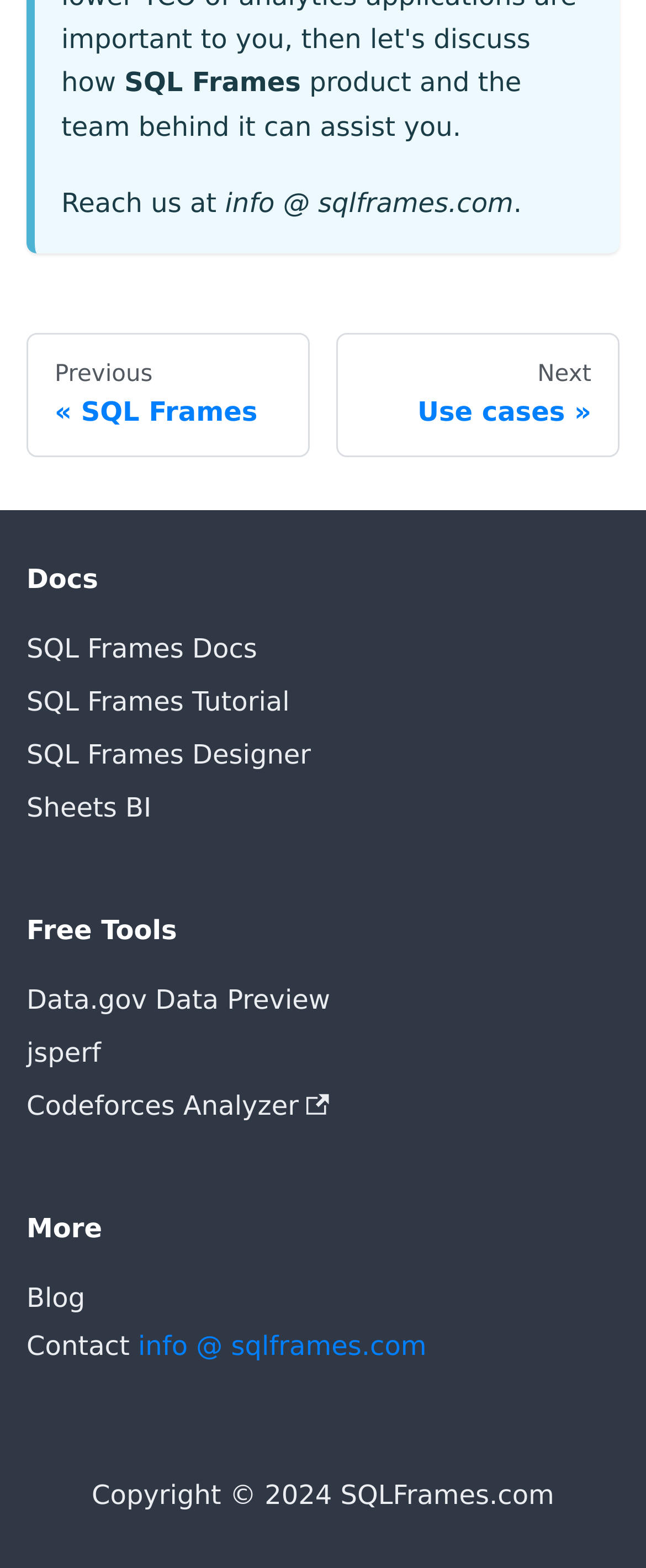Determine the bounding box coordinates of the clickable element necessary to fulfill the instruction: "visit the blog". Provide the coordinates as four float numbers within the 0 to 1 range, i.e., [left, top, right, bottom].

[0.041, 0.811, 0.959, 0.845]